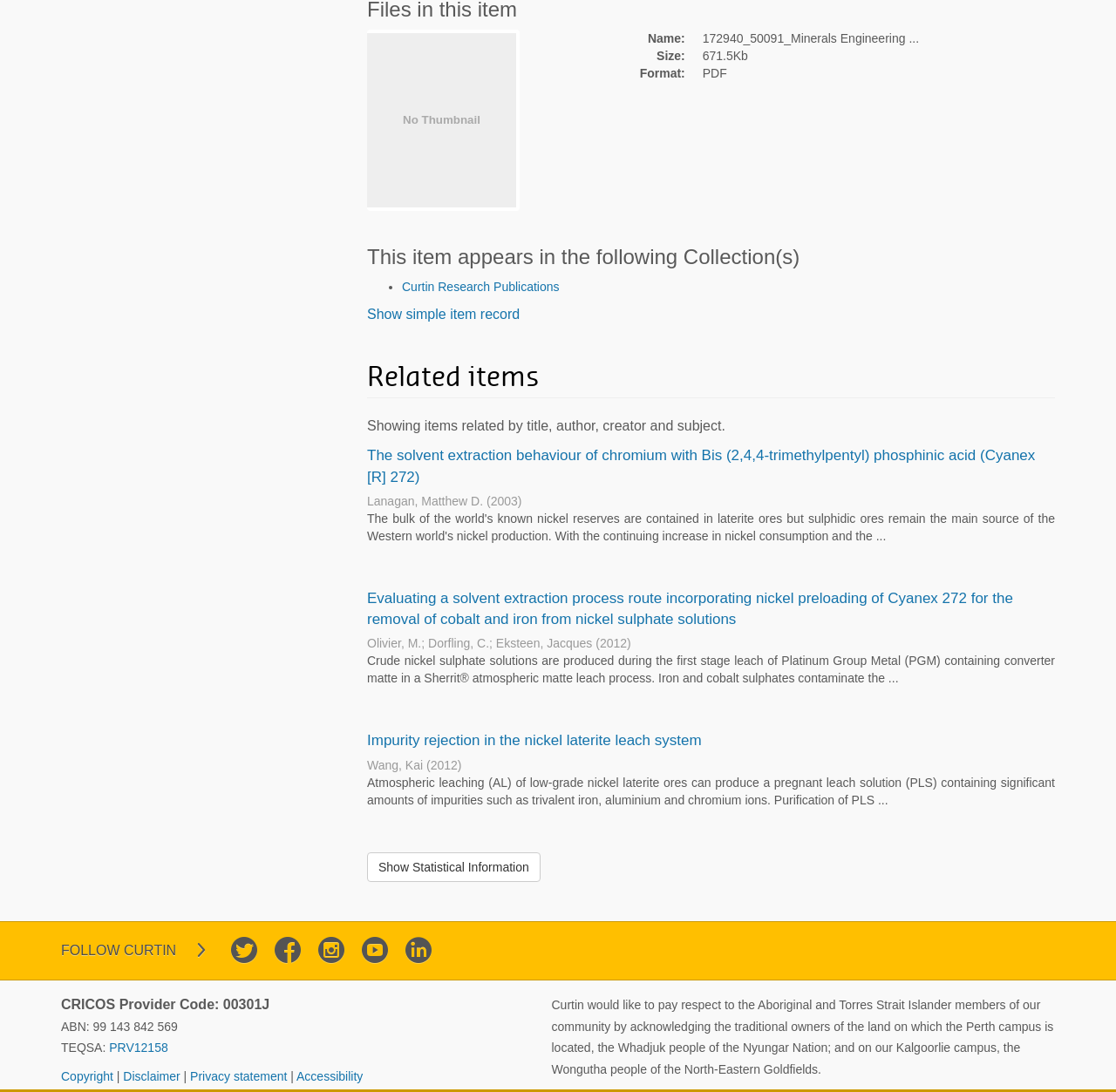Please specify the bounding box coordinates of the area that should be clicked to accomplish the following instruction: "View related items". The coordinates should consist of four float numbers between 0 and 1, i.e., [left, top, right, bottom].

[0.329, 0.41, 0.928, 0.444]